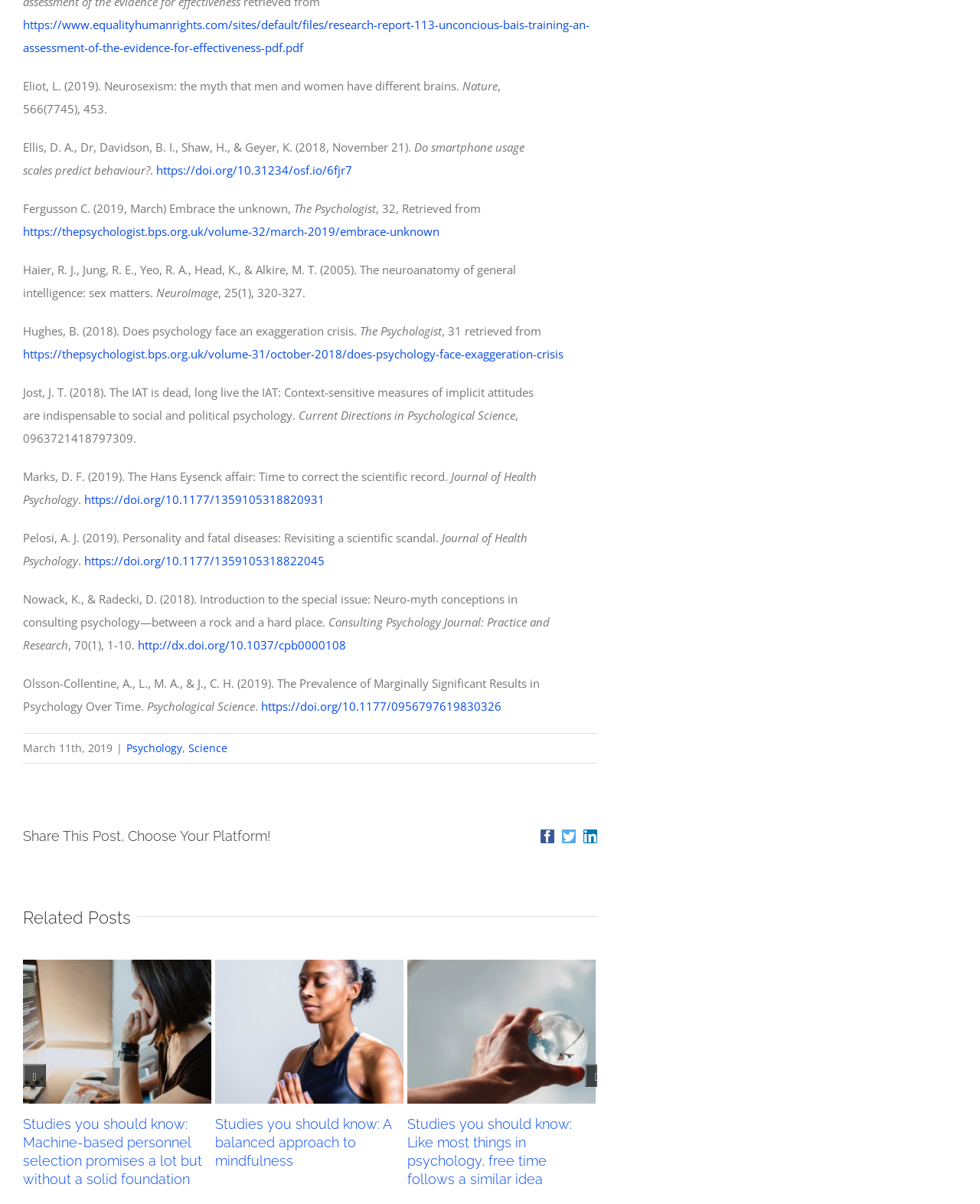Pinpoint the bounding box coordinates of the area that should be clicked to complete the following instruction: "Click the link to download the research report". The coordinates must be given as four float numbers between 0 and 1, i.e., [left, top, right, bottom].

[0.023, 0.014, 0.602, 0.046]